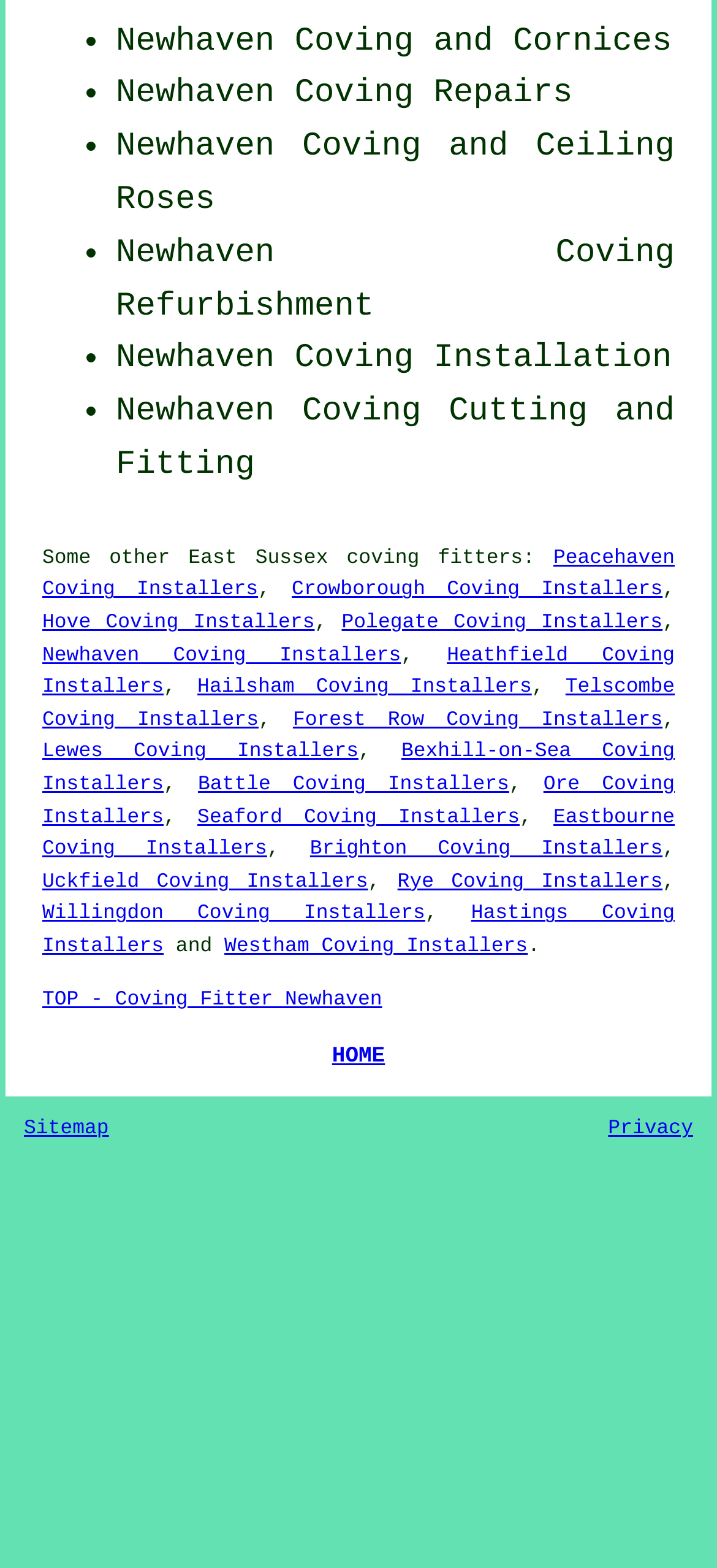Carefully examine the image and provide an in-depth answer to the question: What is the relationship between Newhaven and the other locations listed?

The relationship between Newhaven and the other locations listed can be inferred from the context of the webpage, which suggests that Newhaven is the main location of the company and the other locations are areas served by the company's installers.